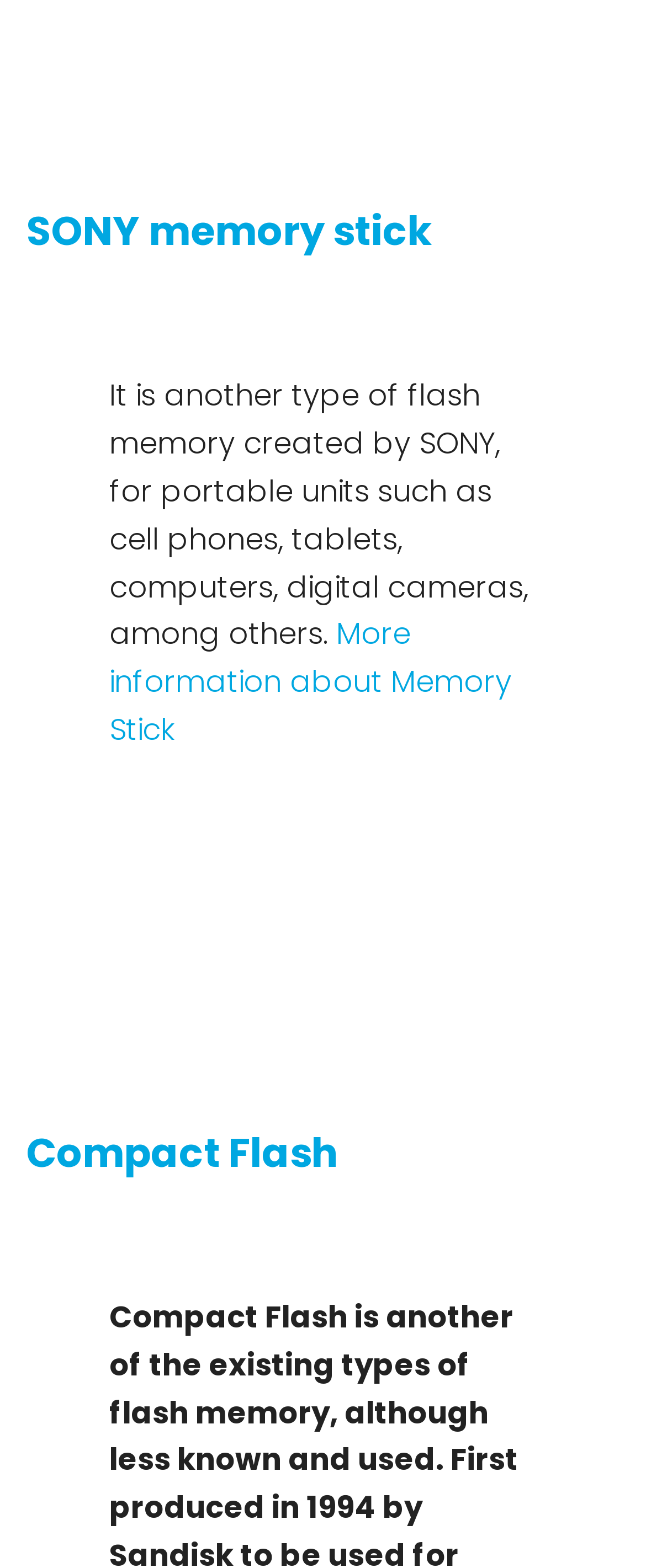Answer this question in one word or a short phrase: What type of memory stick is created by SONY?

Memory Stick